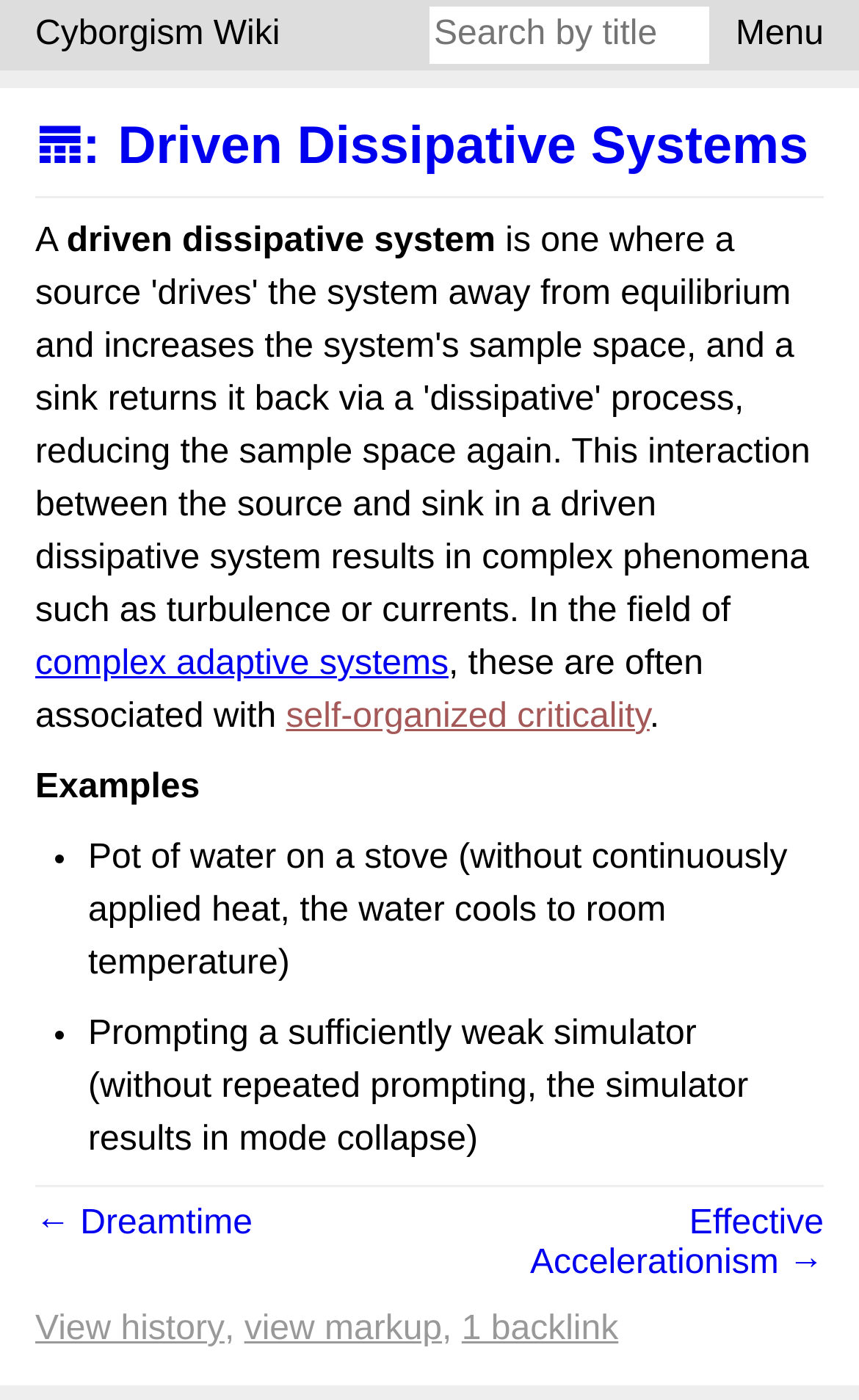Please find the bounding box coordinates of the element that needs to be clicked to perform the following instruction: "Go to Cyborgism Wiki". The bounding box coordinates should be four float numbers between 0 and 1, represented as [left, top, right, bottom].

[0.021, 0.0, 0.479, 0.05]